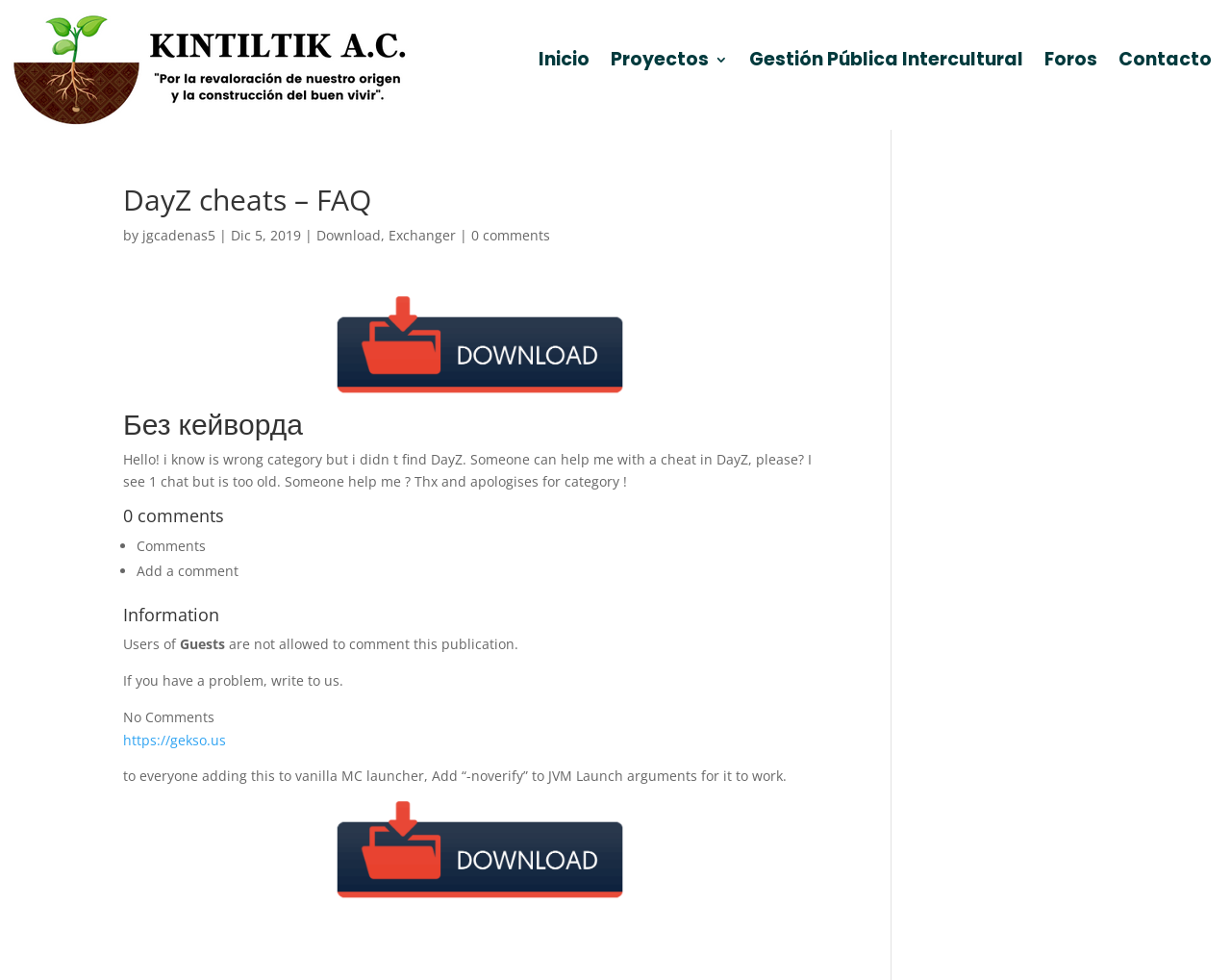Locate the bounding box coordinates of the element that needs to be clicked to carry out the instruction: "Download the file". The coordinates should be given as four float numbers ranging from 0 to 1, i.e., [left, top, right, bottom].

[0.257, 0.231, 0.309, 0.249]